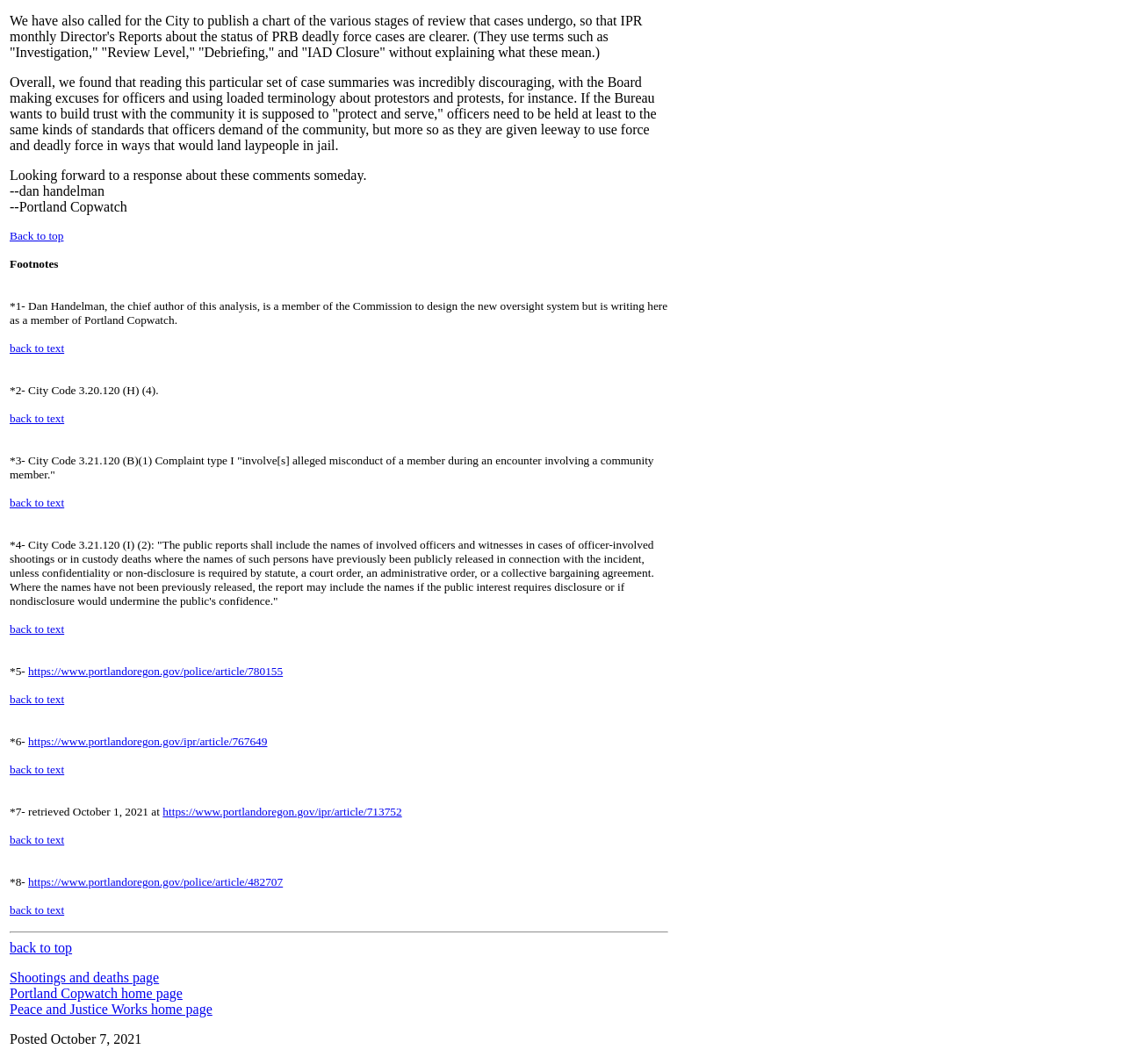What is the name of the author of this analysis?
Please use the image to provide an in-depth answer to the question.

The answer can be found in the text 'Looking forward to a response about these comments someday.--dan handelman' where 'dan handelman' is mentioned as the author of this analysis.